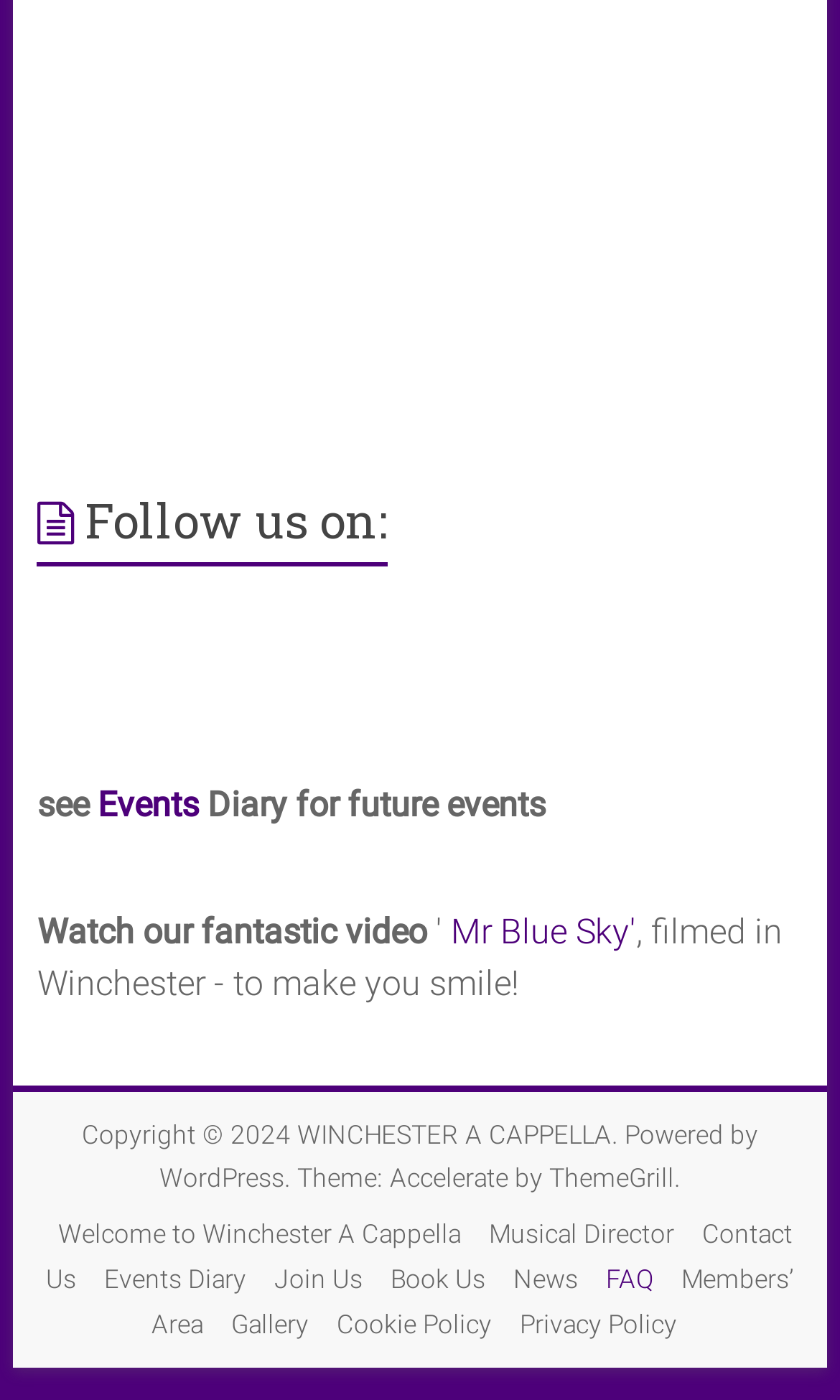Using the provided description Cookie Policy, find the bounding box coordinates for the UI element. Provide the coordinates in (top-left x, top-left y, bottom-right x, bottom-right y) format, ensuring all values are between 0 and 1.

[0.388, 0.928, 0.599, 0.957]